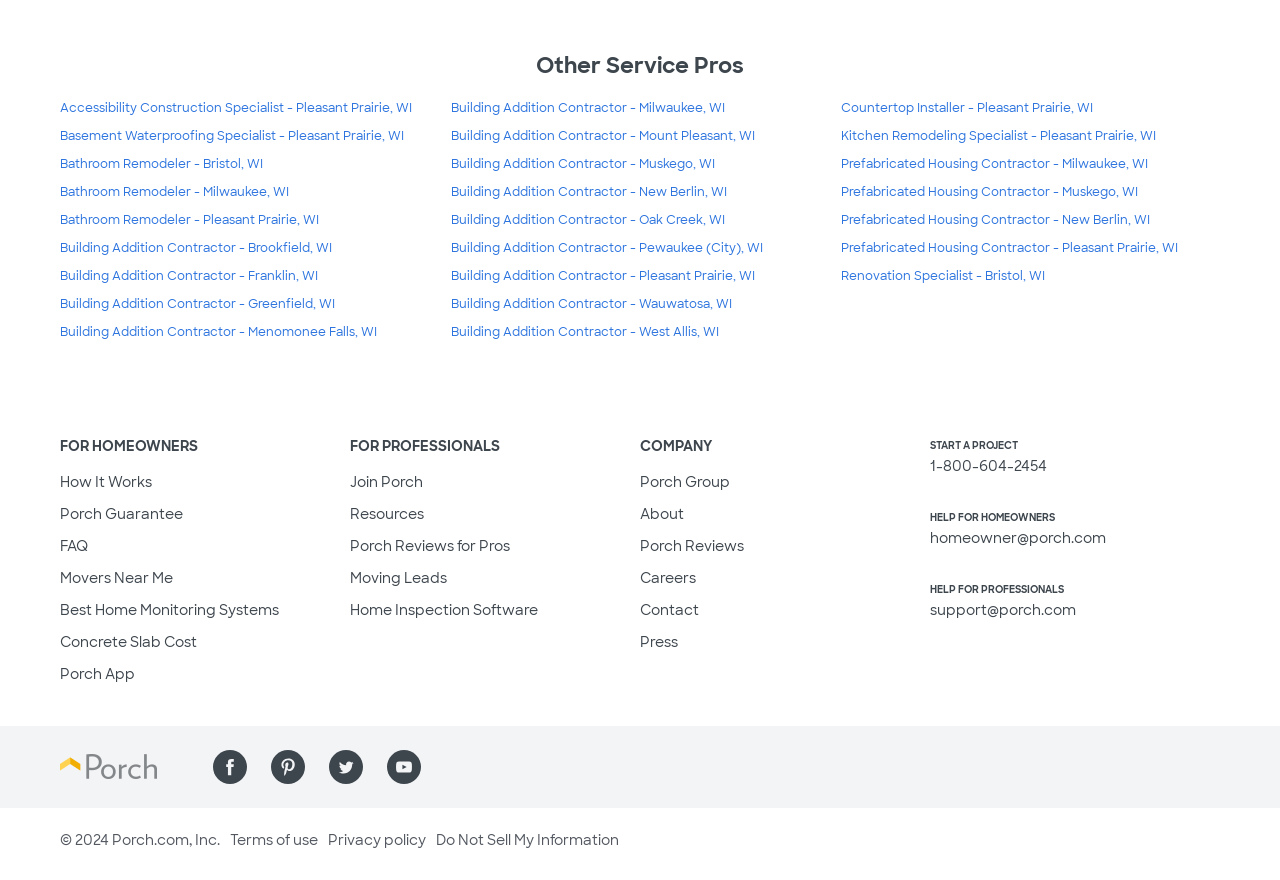Please identify the bounding box coordinates for the region that you need to click to follow this instruction: "Click on 'Accessibility Construction Specialist - Pleasant Prairie, WI'".

[0.047, 0.113, 0.322, 0.131]